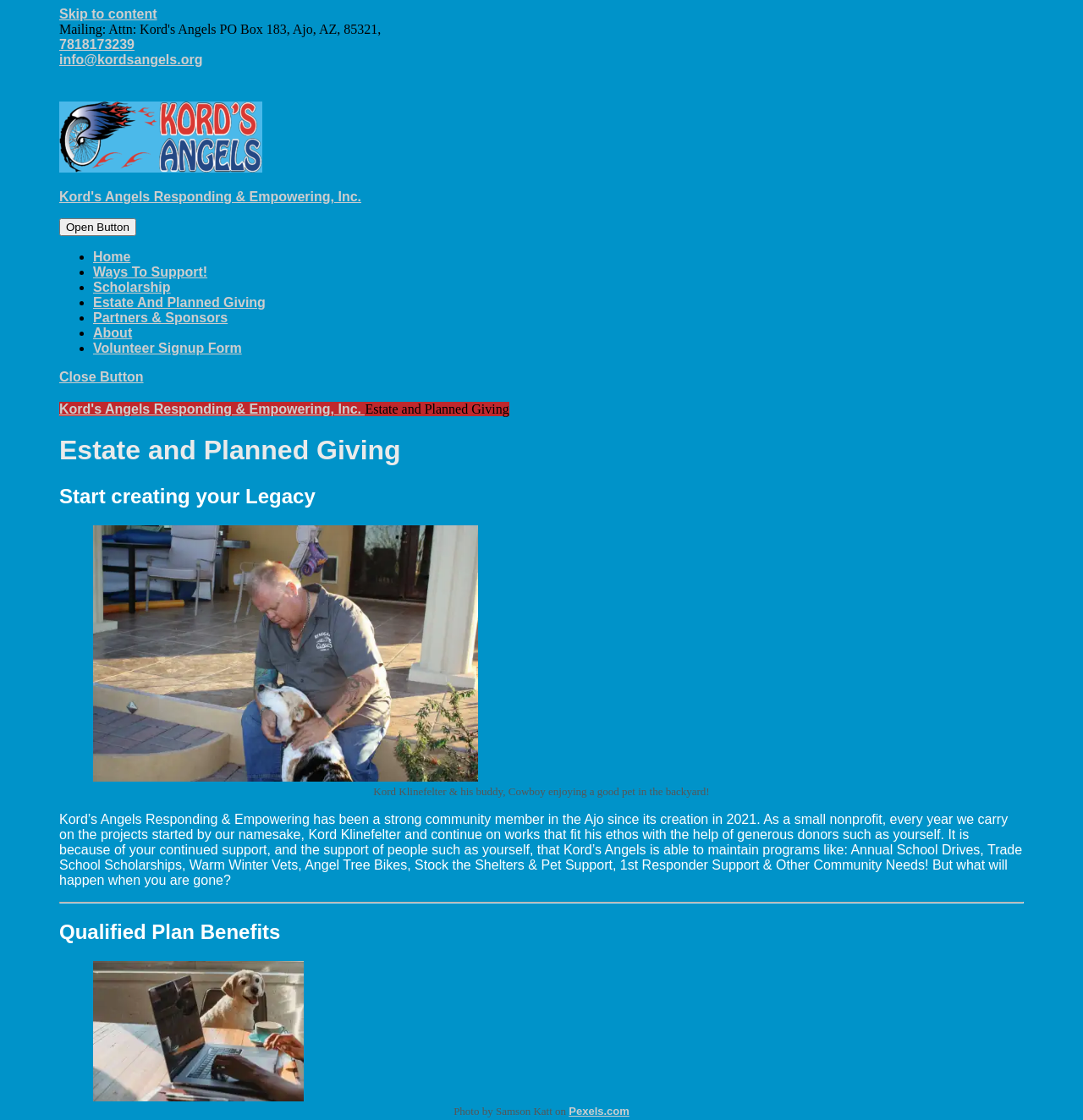Bounding box coordinates are specified in the format (top-left x, top-left y, bottom-right x, bottom-right y). All values are floating point numbers bounded between 0 and 1. Please provide the bounding box coordinate of the region this sentence describes: About

[0.086, 0.291, 0.122, 0.304]